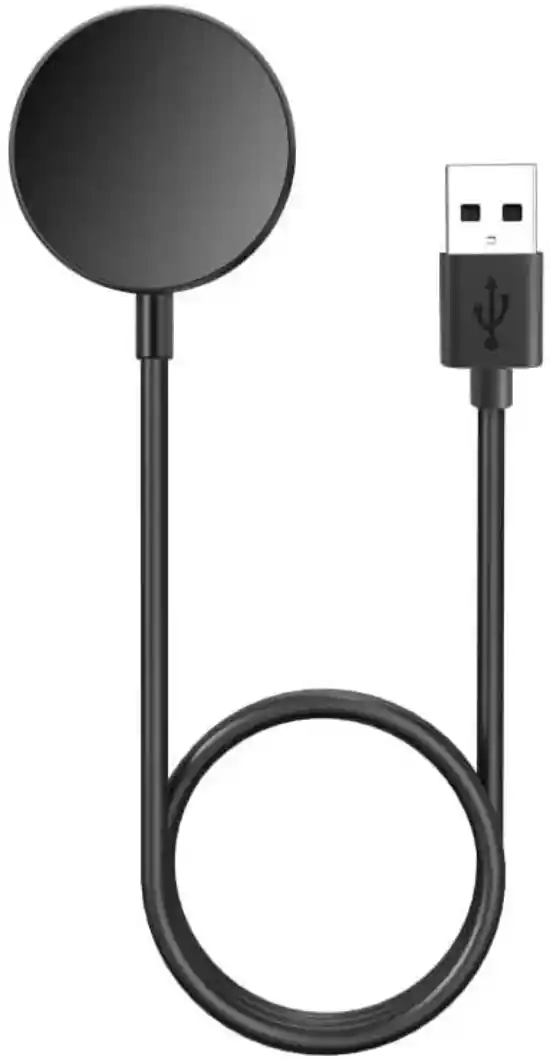Generate an elaborate caption that includes all aspects of the image.

This image showcases the charger for the iTech Fusion 2 Smartwatch, featuring a sleek black design. The charging cable is equipped with a circular magnetic charging pad at one end and a standard USB connector at the other. This combination allows for convenient charging by simply aligning the smartwatch with the magnetic pad, ensuring a secure connection. The cable is designed to be both practical and stylish, complementing the modern aesthetic of the smartwatch while providing efficient charging capabilities. Perfect for users looking to keep their devices powered up effortlessly.